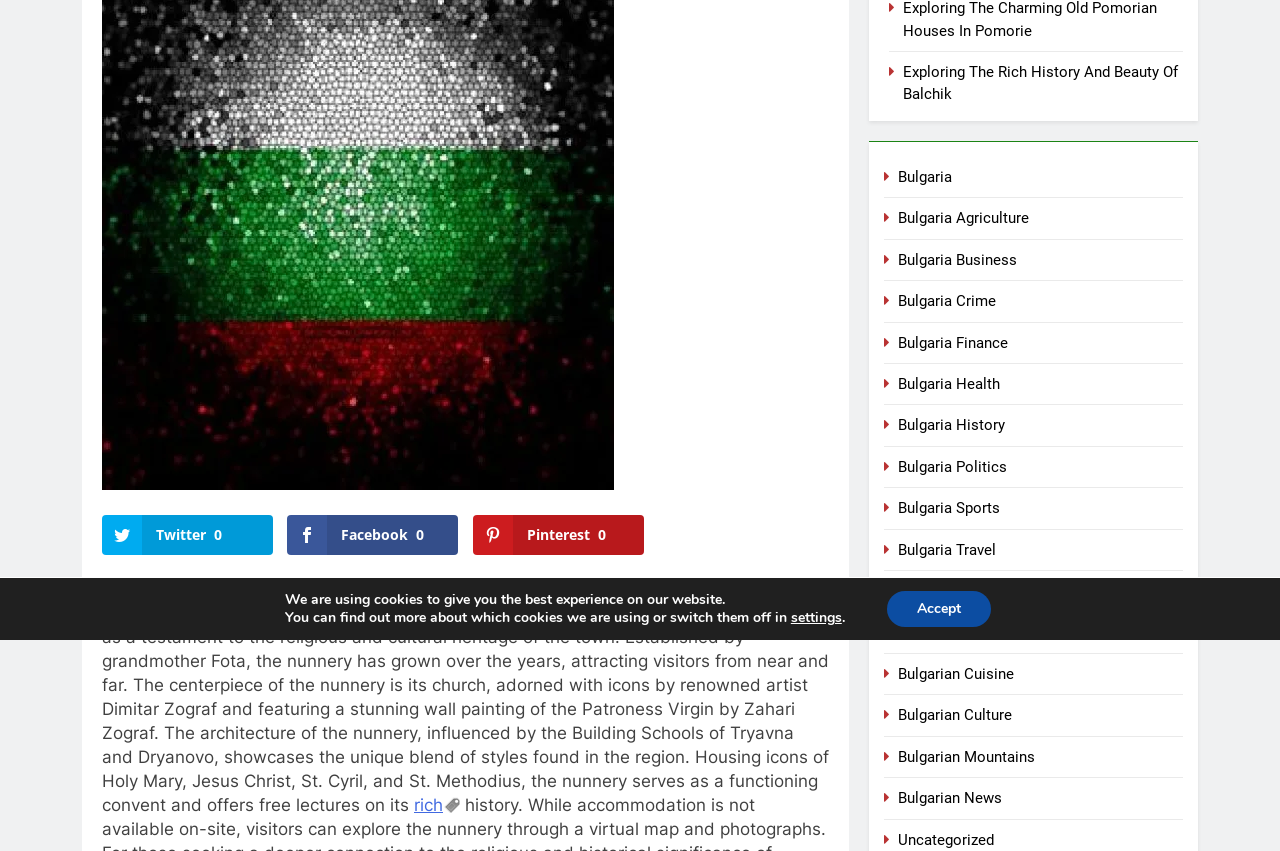Predict the bounding box coordinates for the UI element described as: "Facebook". The coordinates should be four float numbers between 0 and 1, presented as [left, top, right, bottom].

None